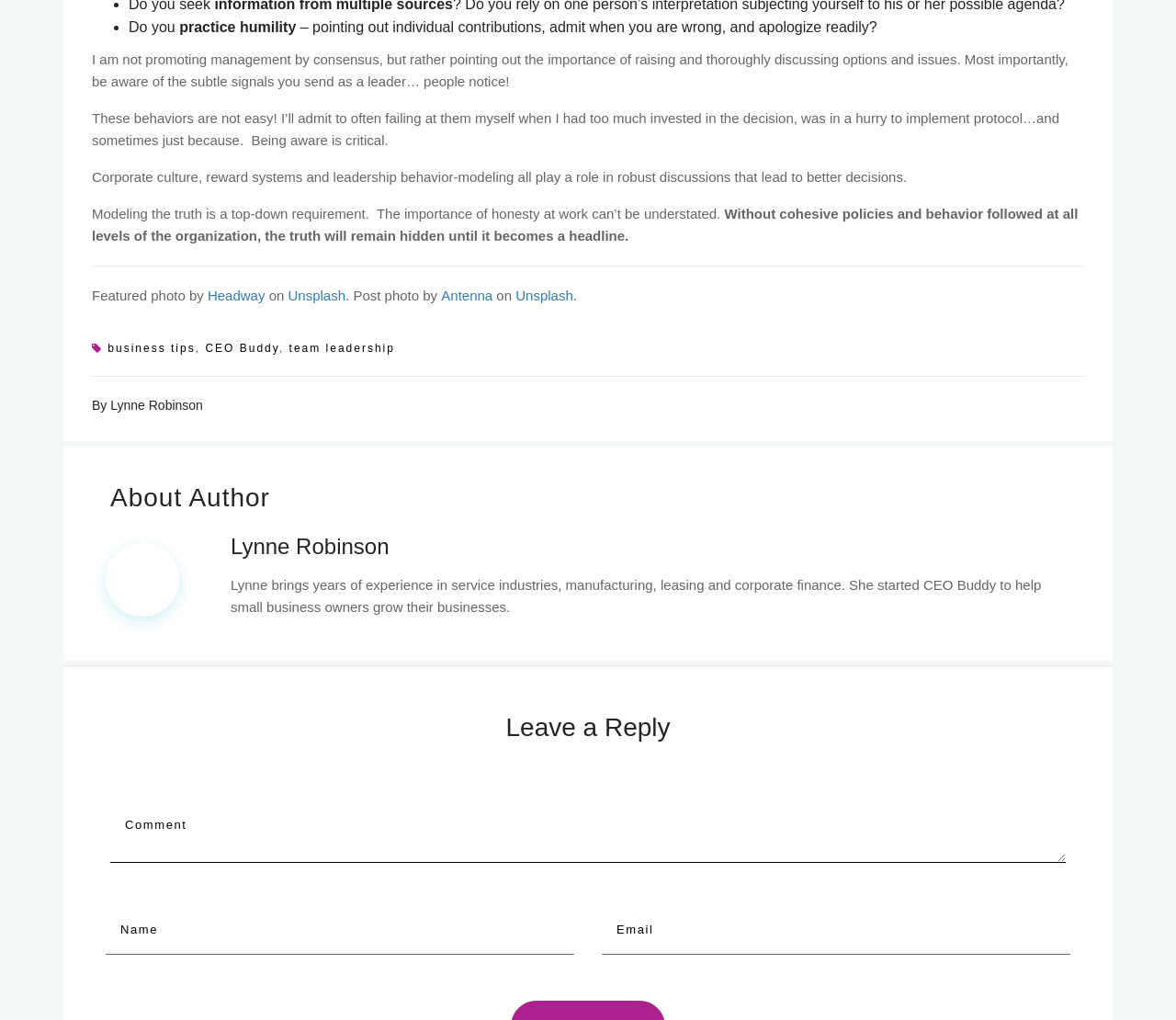What is the purpose of CEO Buddy?
Offer a detailed and exhaustive answer to the question.

According to the 'About Author' section, Lynne Robinson started CEO Buddy to help small business owners grow their businesses. This is stated in the paragraph describing Lynne Robinson's background and experience.